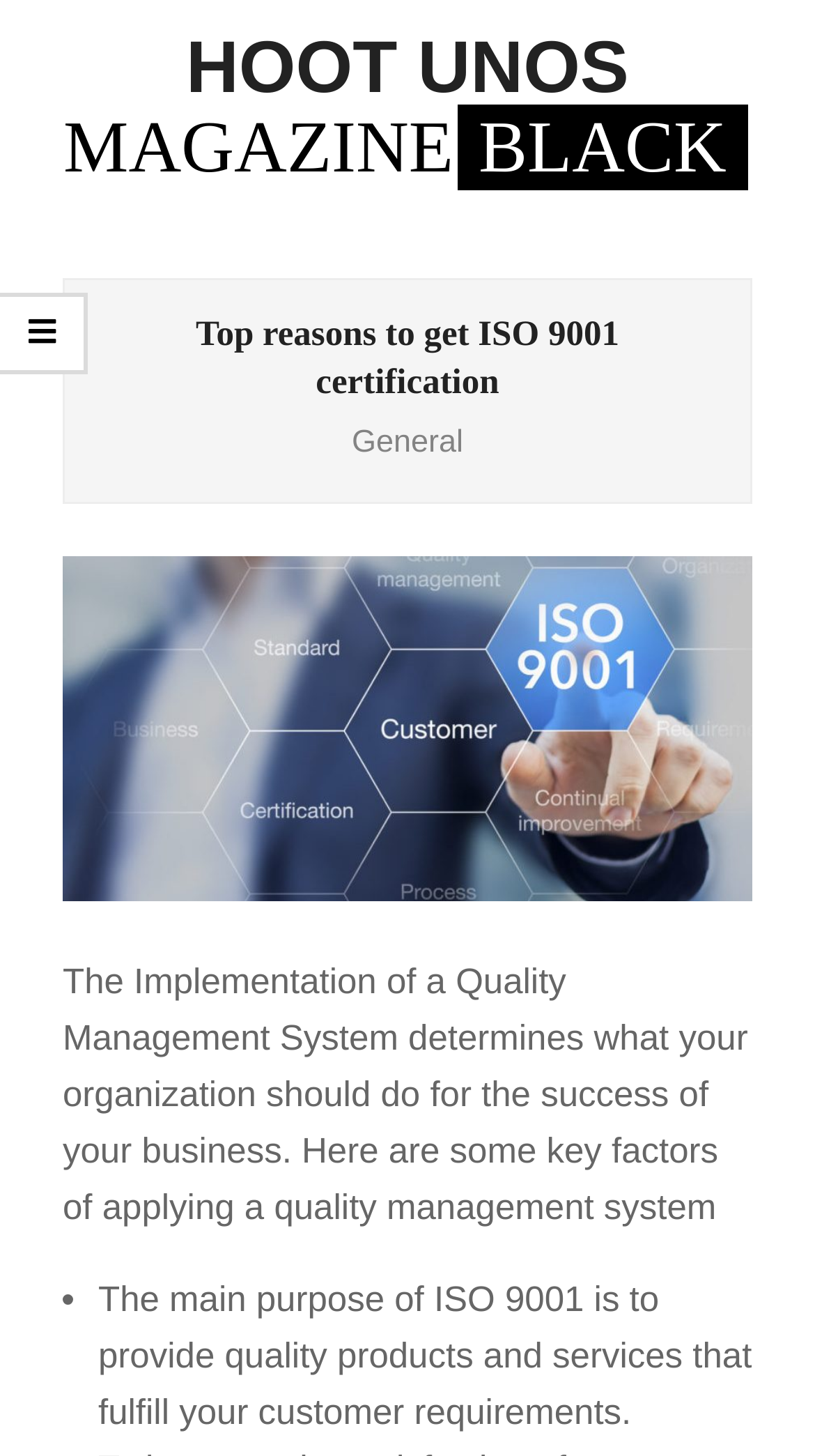What is the focus of the webpage?
Could you give a comprehensive explanation in response to this question?

The webpage appears to be focused on discussing the importance and benefits of obtaining ISO 9001 certification, as evident from the title and the content under the 'General' section.